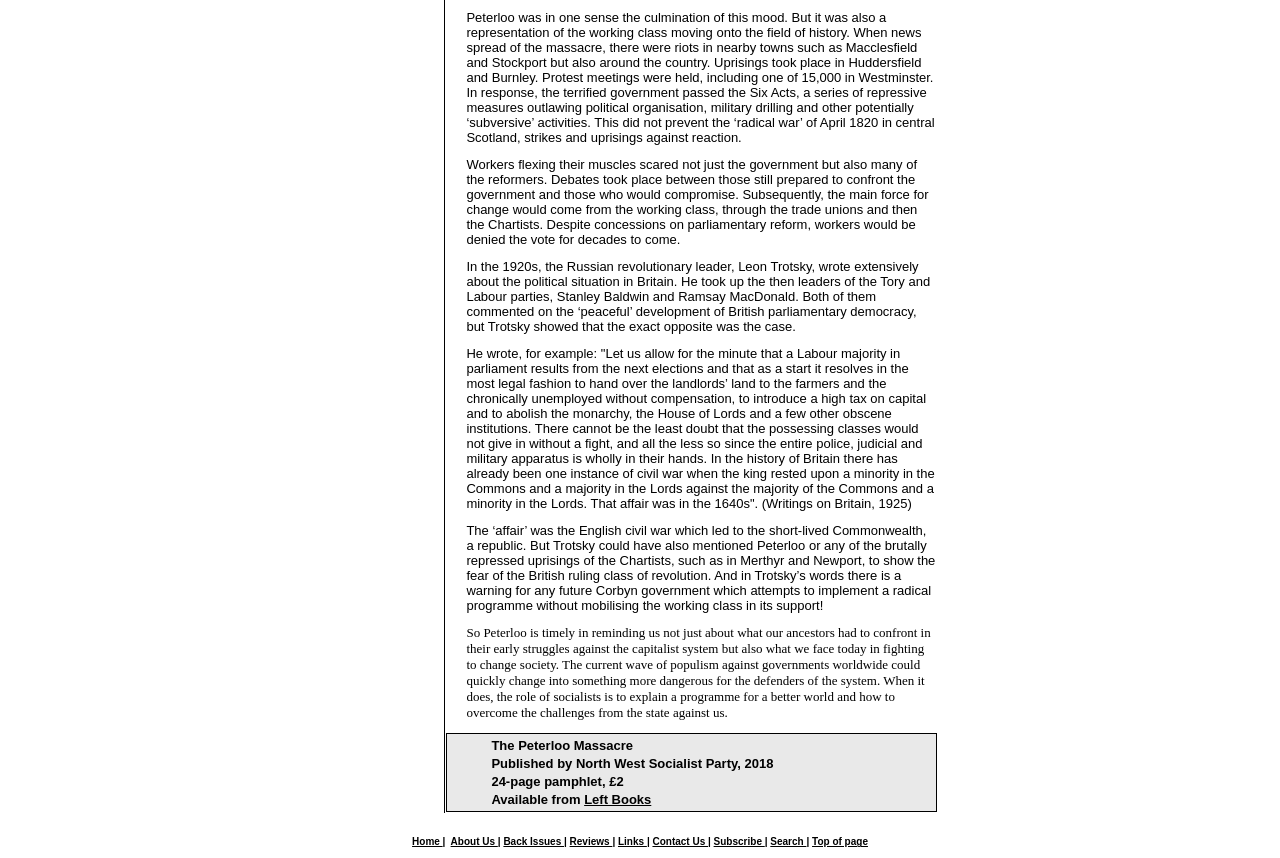Pinpoint the bounding box coordinates of the clickable area needed to execute the instruction: "Click on 'Left Books'". The coordinates should be specified as four float numbers between 0 and 1, i.e., [left, top, right, bottom].

[0.456, 0.924, 0.509, 0.941]